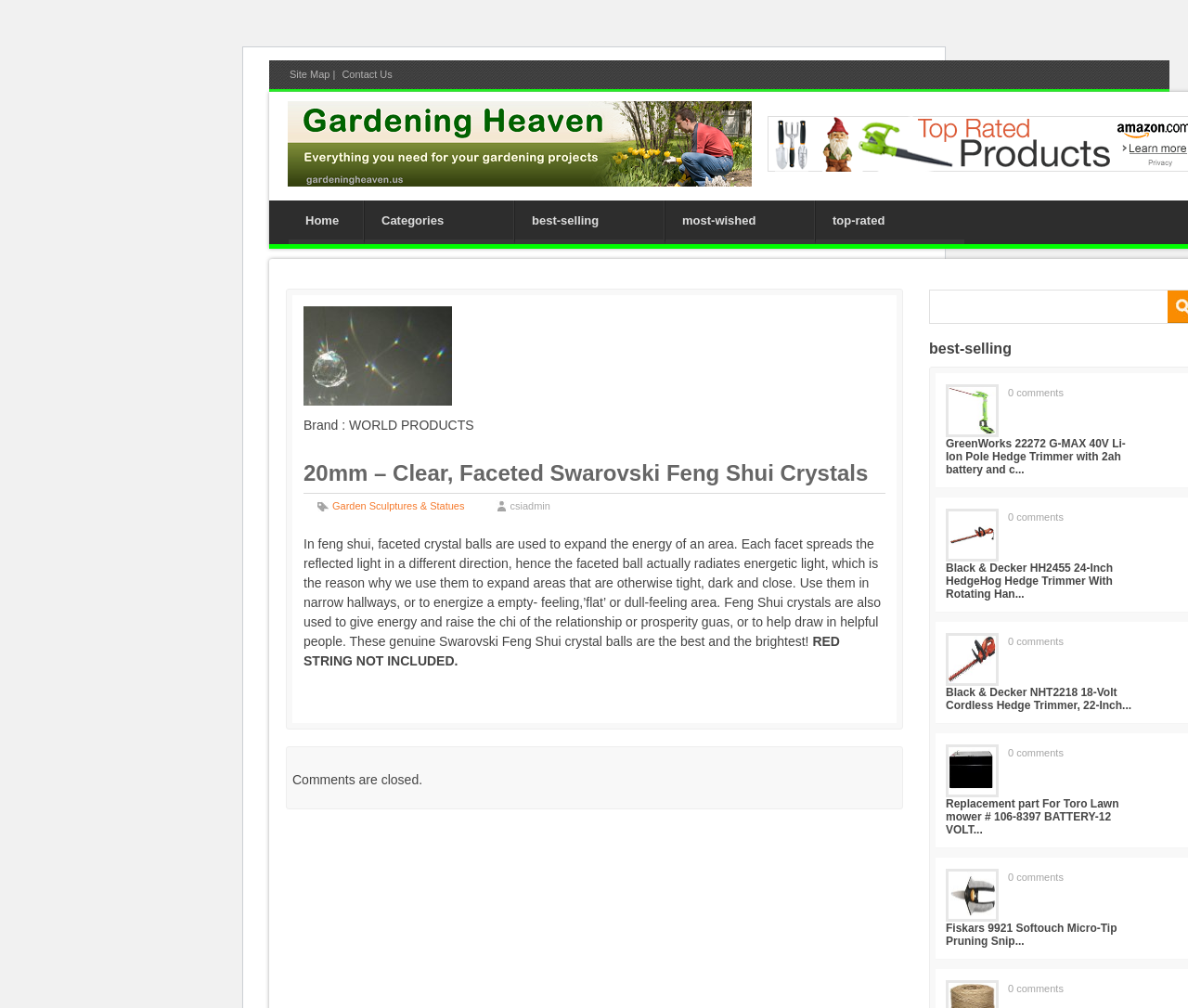Generate a detailed explanation of the webpage's features and information.

This webpage appears to be an e-commerce product page for a 20mm clear, faceted Swarovski Feng Shui crystal ball. At the top of the page, there are several navigation links, including "Site Map", "Contact Us", "Home", "Categories", "best-selling", "most-wished", and "top-rated". 

Below the navigation links, there is a large image of the product, which takes up most of the top section of the page. To the right of the image, there is a link with no text, and below the image, there is a heading that reads "20mm – Clear, Faceted Swarovski Feng Shui Crystals". 

Further down the page, there is a section of text that describes the product, explaining how faceted crystal balls are used in Feng Shui to expand the energy of an area and radiate energetic light. The text also mentions that these genuine Swarovski Feng Shui crystal balls are the best and brightest. 

Below the product description, there is a note that reads "RED STRING NOT INCLUDED." and a small empty space. 

The rest of the page appears to be a list of related products, each with a heading and a link. The products listed include various gardening tools, such as hedge trimmers and pruning snips, as well as a replacement part for a lawn mower. Each product has a link to its own page, and a note that reads "0 comments".